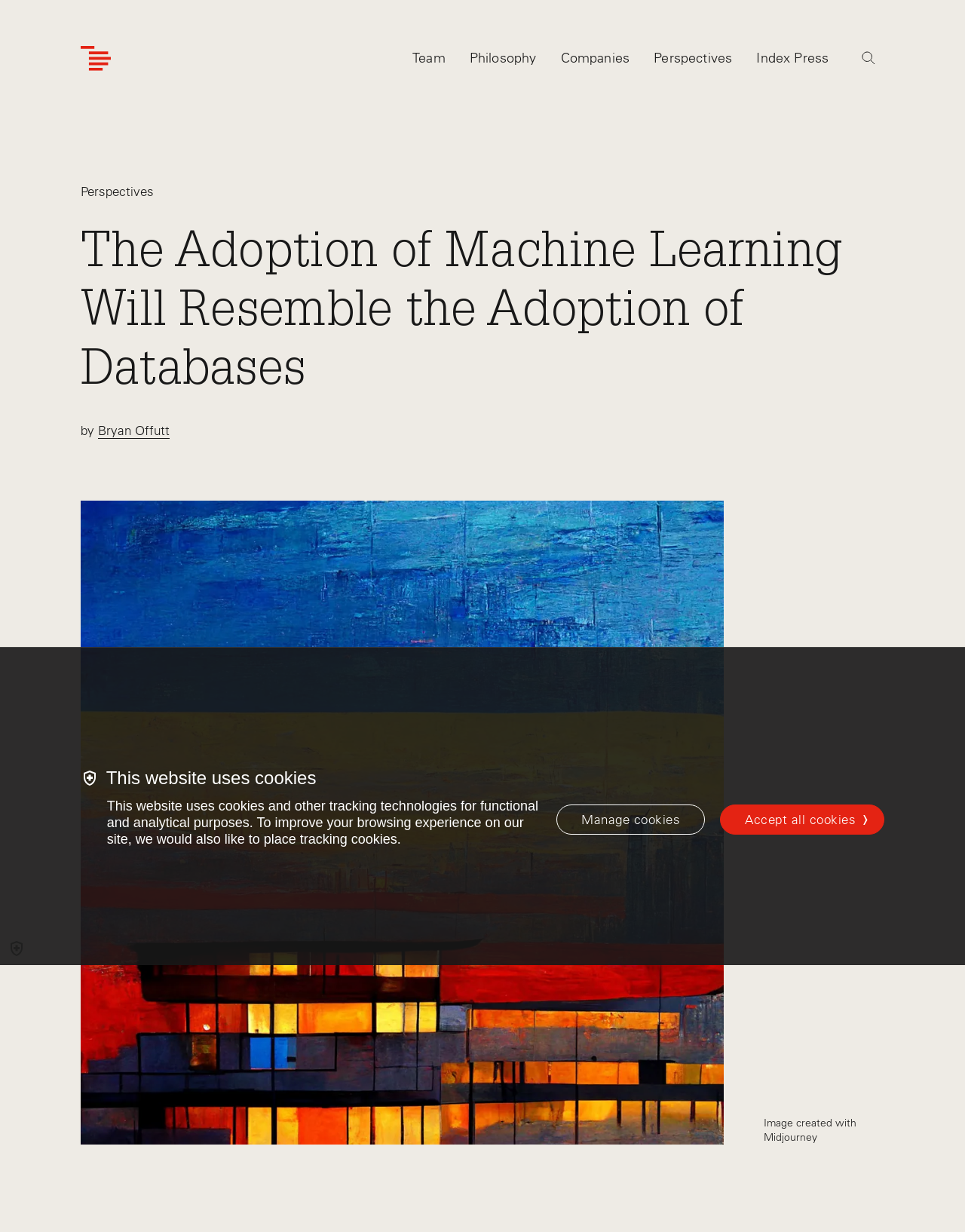What is the purpose of the cookies on this website?
Please respond to the question with a detailed and informative answer.

I read the text below the 'This website uses cookies' heading and found that the cookies are used for functional and analytical purposes, as well as to improve the browsing experience on the site.